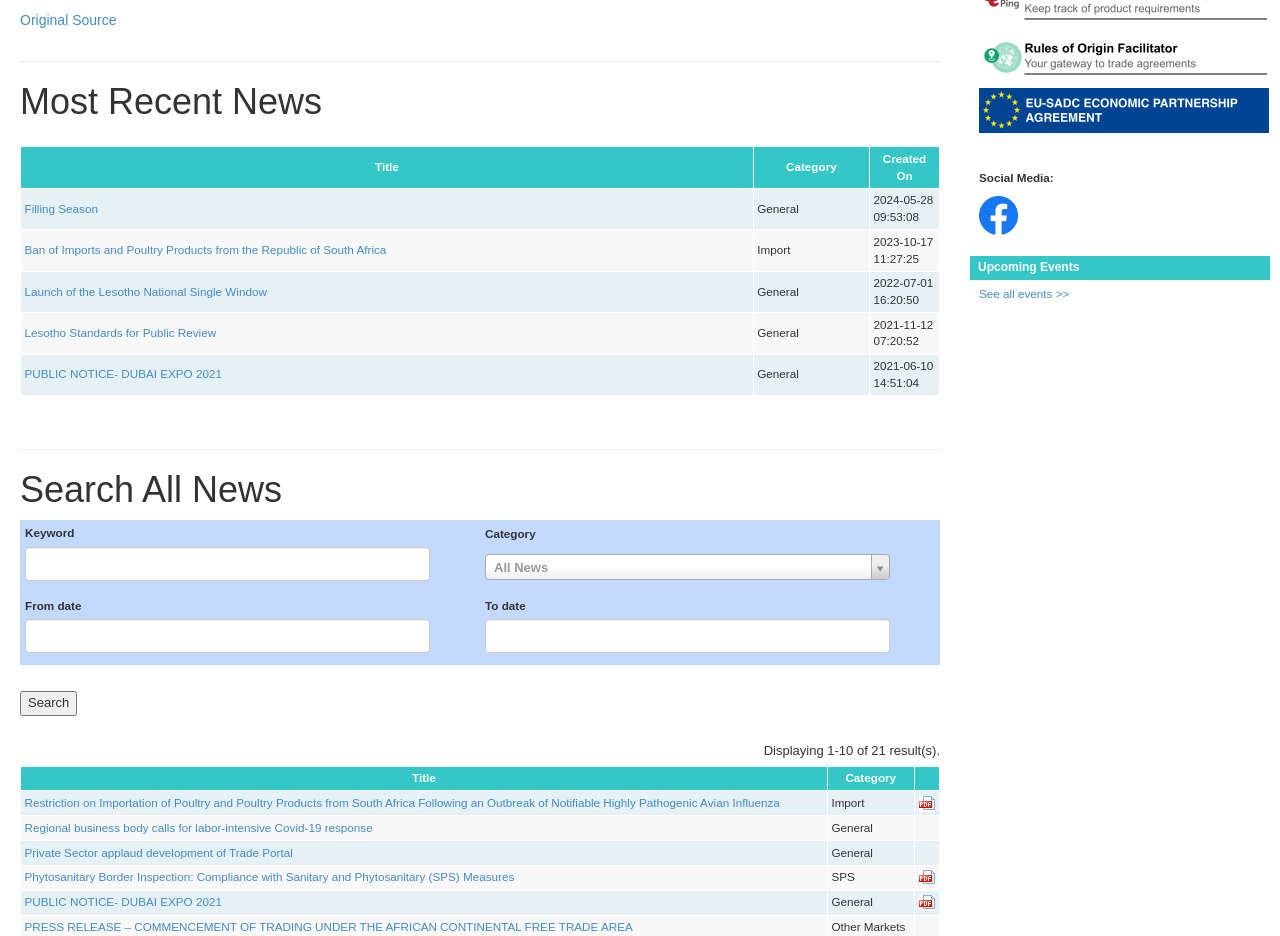Identify the bounding box coordinates of the region I need to click to complete this instruction: "Enter keyword in the search field".

[0.02, 0.584, 0.336, 0.62]